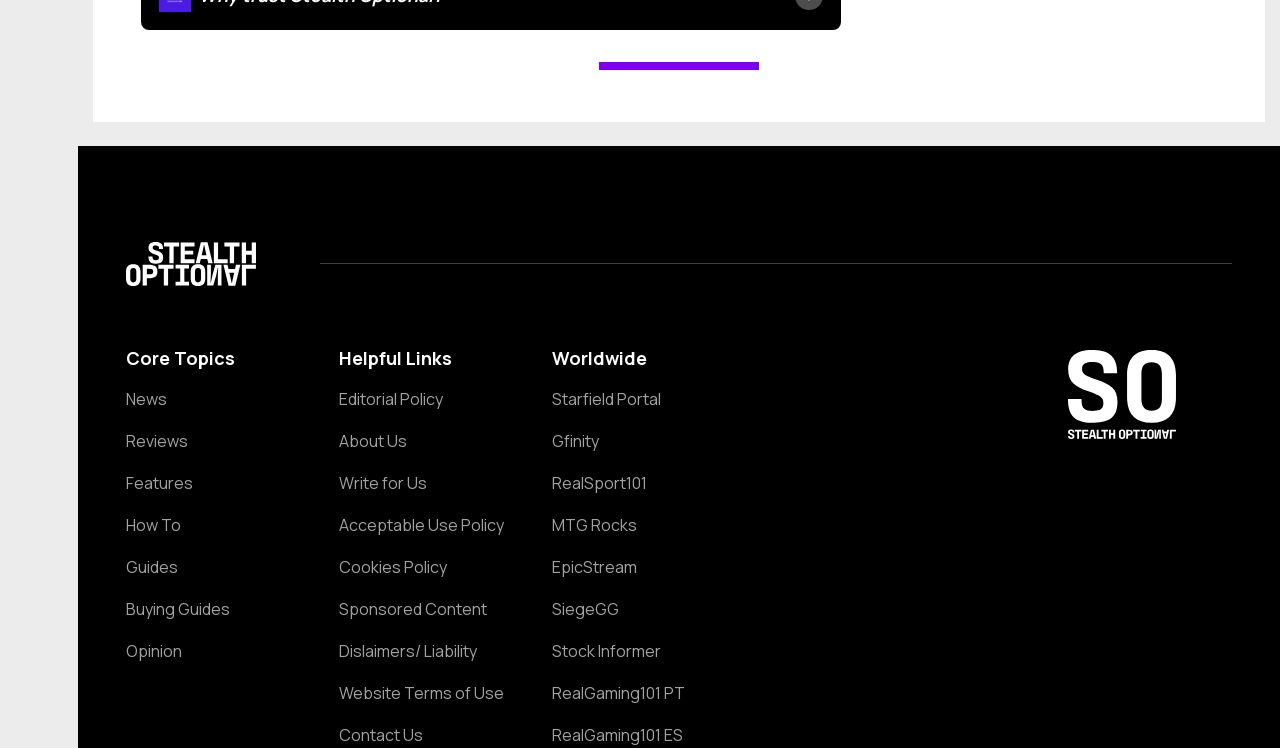What is the name of the policy that ensures editorial independence?
Using the information from the image, provide a comprehensive answer to the question.

The answer can be found by examining the link with the text 'editorial policy'. This link is located near the top of the webpage and is part of a sentence that explains the importance of editorial independence.